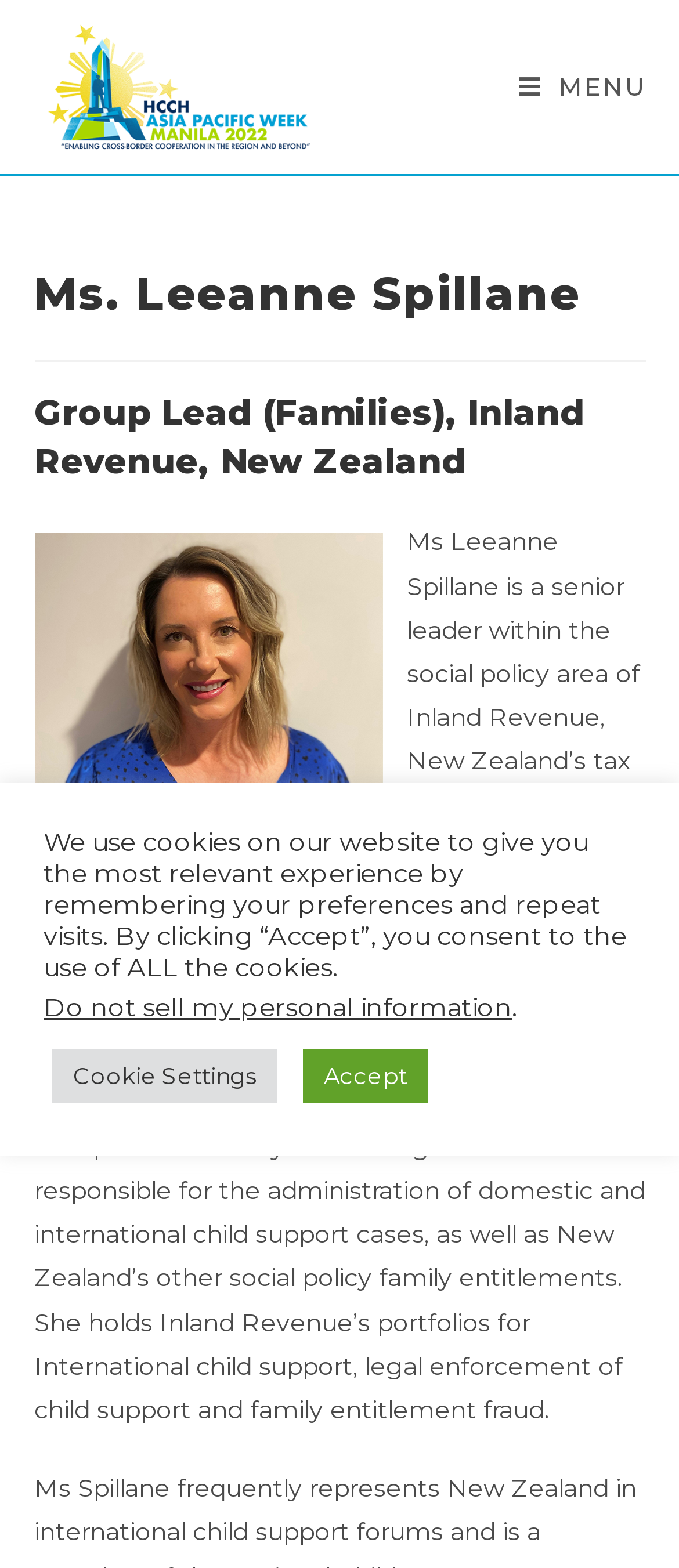How many years has Ms. Leeanne Spillane worked at Inland Revenue?
Refer to the image and provide a concise answer in one word or phrase.

15 years